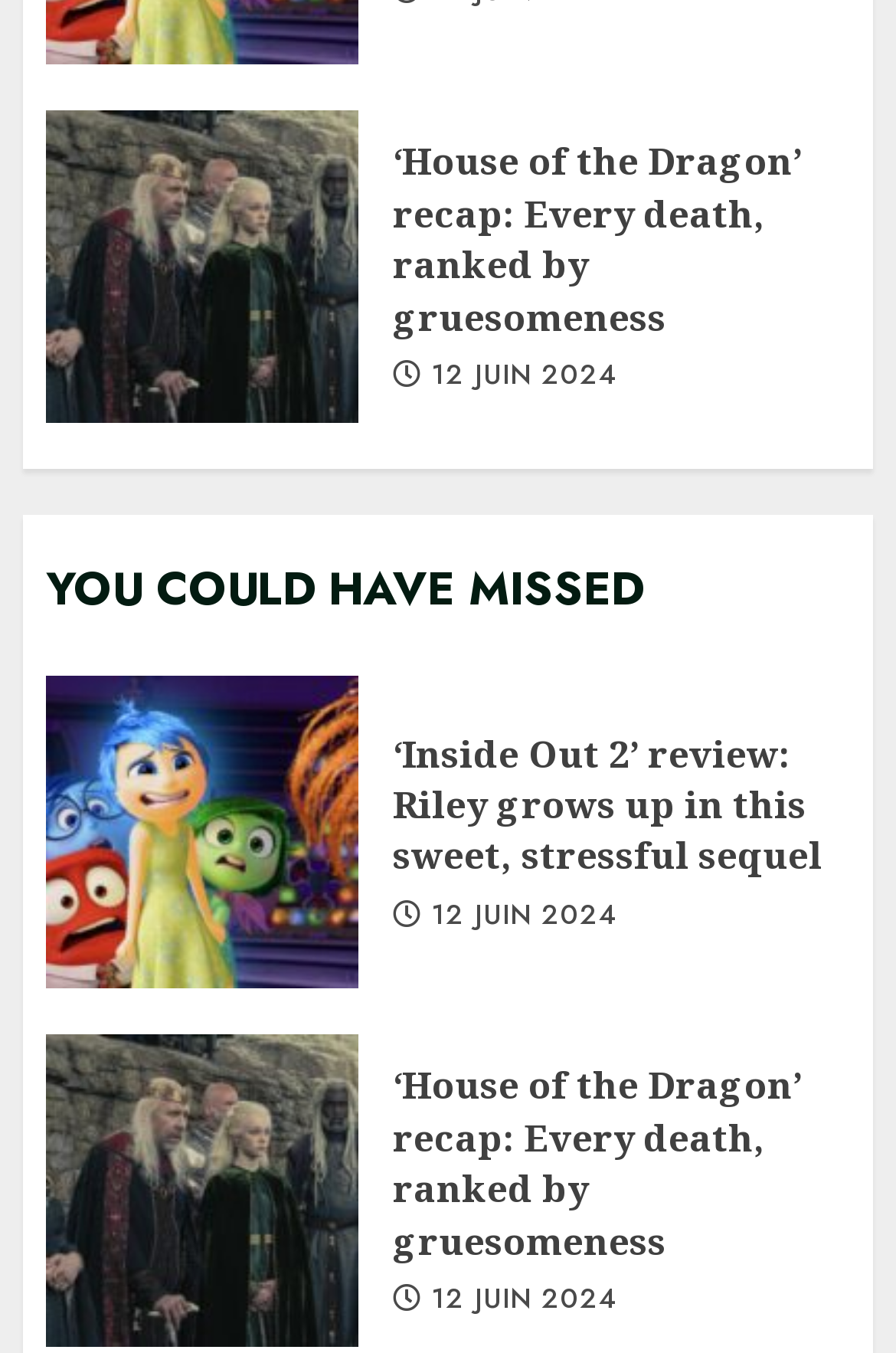Please provide a comprehensive response to the question below by analyzing the image: 
What is the title of the second article?

I determined the title of the second article by looking at the text content of the second link element, which is 'Inside Out 2 review: Riley grows up in this sweet, stressful sequel'. I extracted the main title from the full text, ignoring the subtitle.